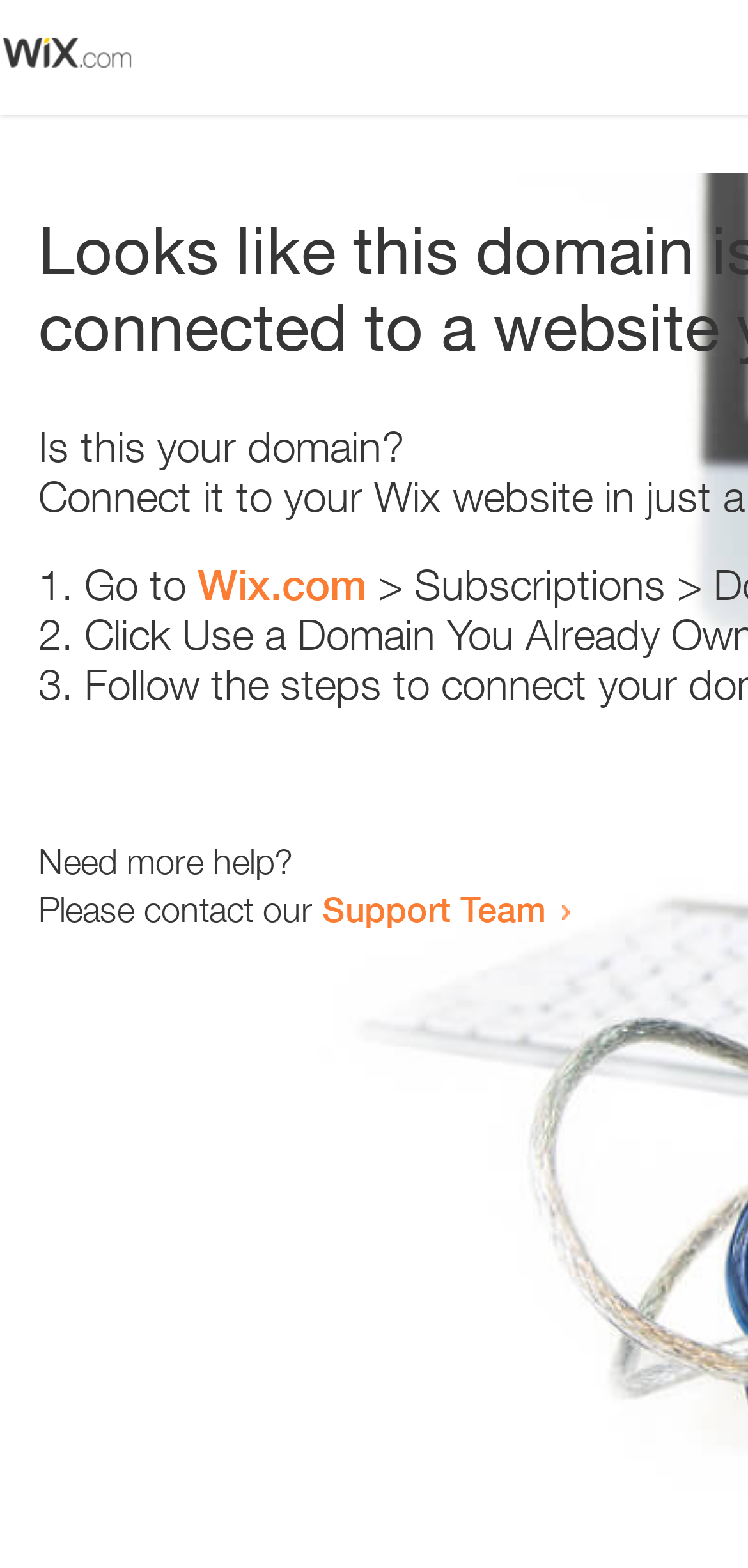Please find the bounding box for the following UI element description. Provide the coordinates in (top-left x, top-left y, bottom-right x, bottom-right y) format, with values between 0 and 1: Support Team

[0.431, 0.566, 0.731, 0.593]